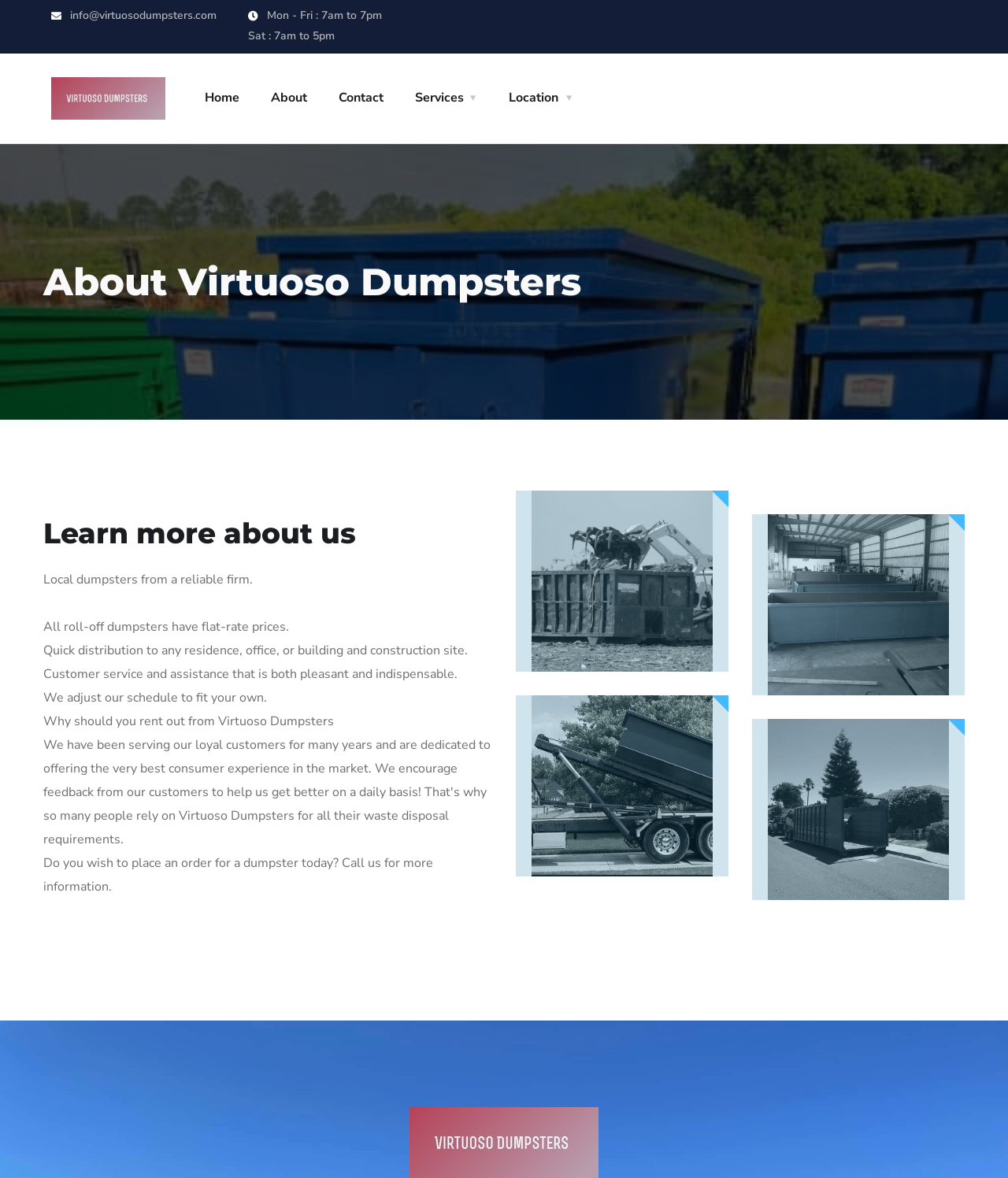Find and provide the bounding box coordinates for the UI element described here: "info@virtuosodumpsters.com". The coordinates should be given as four float numbers between 0 and 1: [left, top, right, bottom].

[0.066, 0.007, 0.215, 0.019]